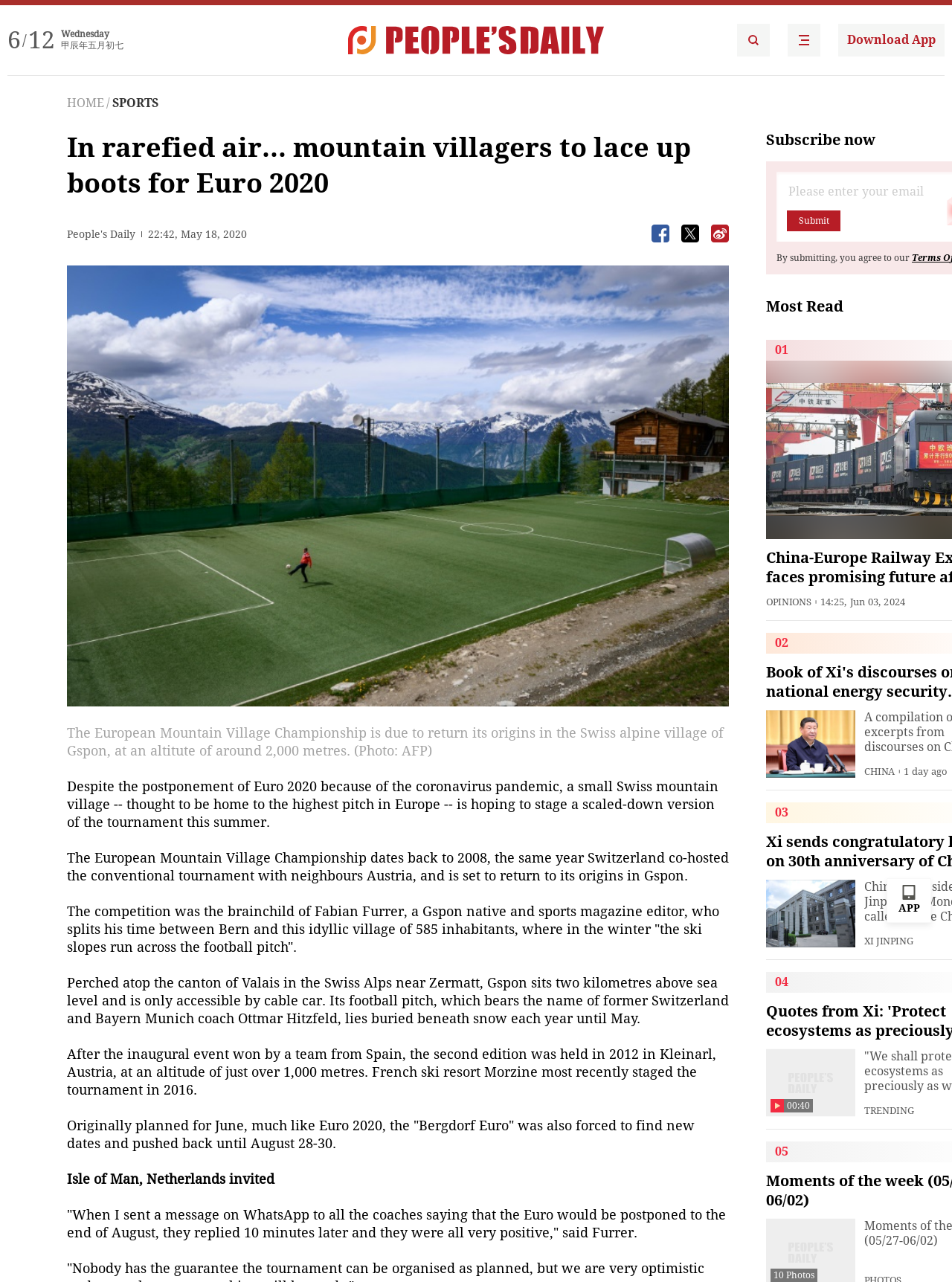Provide a thorough description of the webpage you see.

This webpage appears to be a news article from the People's Daily English language App. At the top of the page, there is a navigation bar with links to the homepage, sports section, and other categories. Below the navigation bar, there is a large image that spans the width of the page.

The main article is titled "In rarefied air... mountain villagers to lace up boots for Euro 2020" and is accompanied by a subtitle and a timestamp. The article discusses the European Mountain Village Championship, which is set to take place in the Swiss alpine village of Gspon. The championship was postponed due to the coronavirus pandemic but is now scheduled to take place in August.

The article is divided into several paragraphs, each describing the history and details of the championship. There are also several images and links scattered throughout the article, including a photo of the village and a link to download the People's Daily English language App.

To the right of the article, there is a sidebar with links to other news articles, including "Most Read" and "TRENDING" sections. There are also several buttons and images, including a "Subscribe now" button and a "Submit" button.

At the bottom of the page, there is a section with more news articles, including a photo and a brief summary of each article. The articles appear to be from various categories, including China news, world news, and opinions.